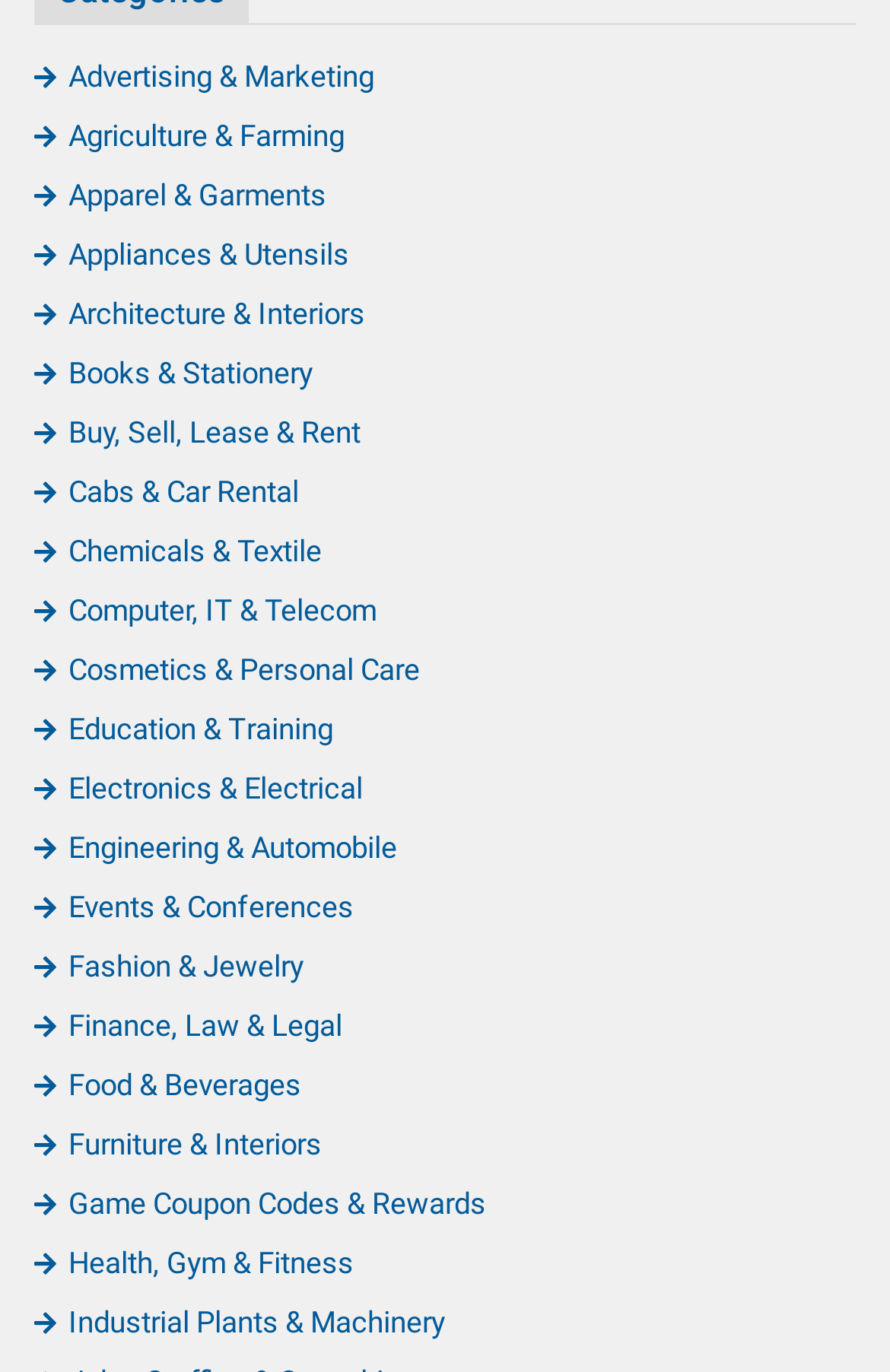Answer the question below in one word or phrase:
How many categories are listed?

28